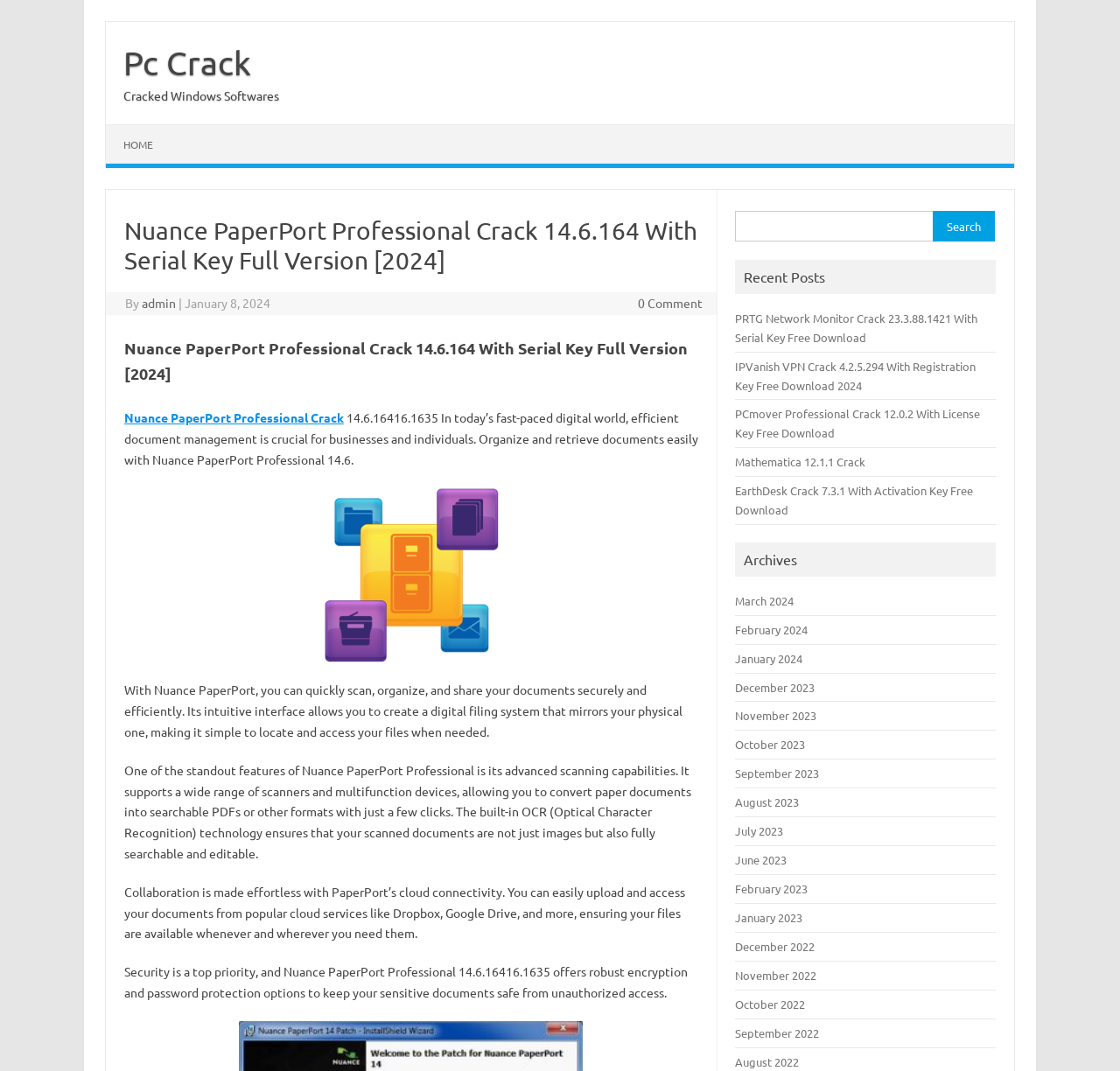Find the bounding box coordinates of the element to click in order to complete the given instruction: "View Steve Yeager's wiki."

None